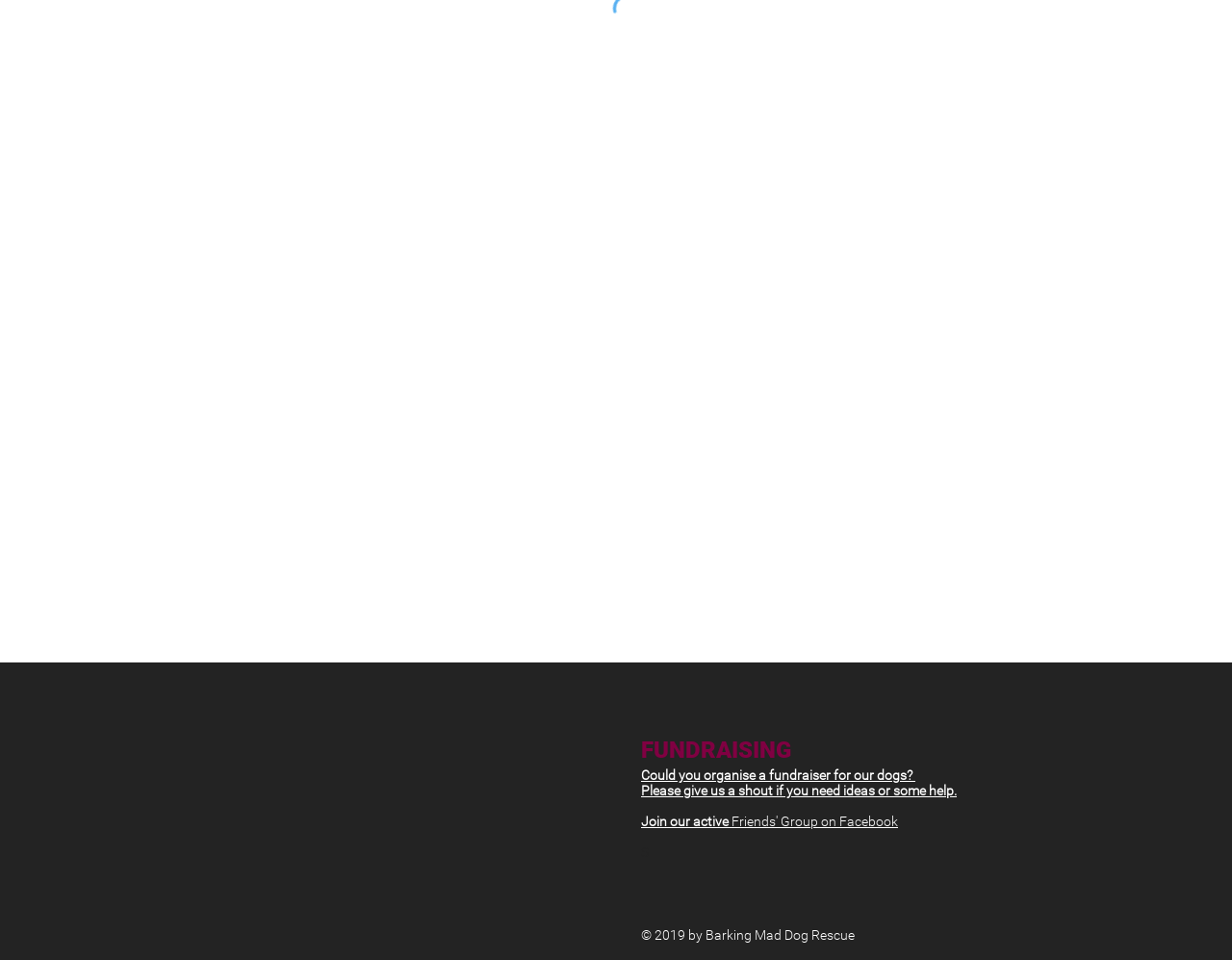Give a short answer using one word or phrase for the question:
What is the organization's social media presence?

Facebook, Twitter, Instagram